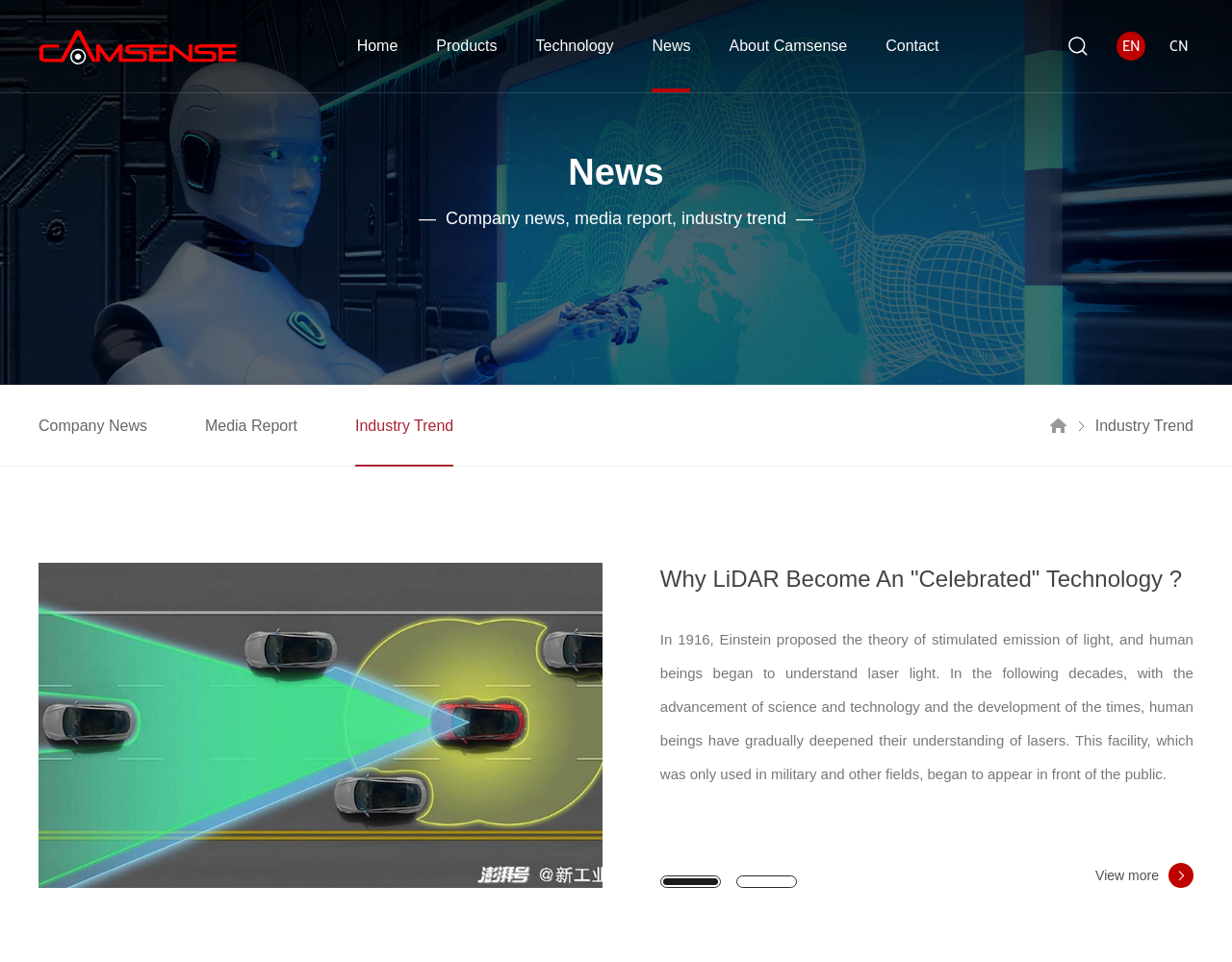Pinpoint the bounding box coordinates of the element to be clicked to execute the instruction: "Click the logo".

[0.031, 0.0, 0.192, 0.096]